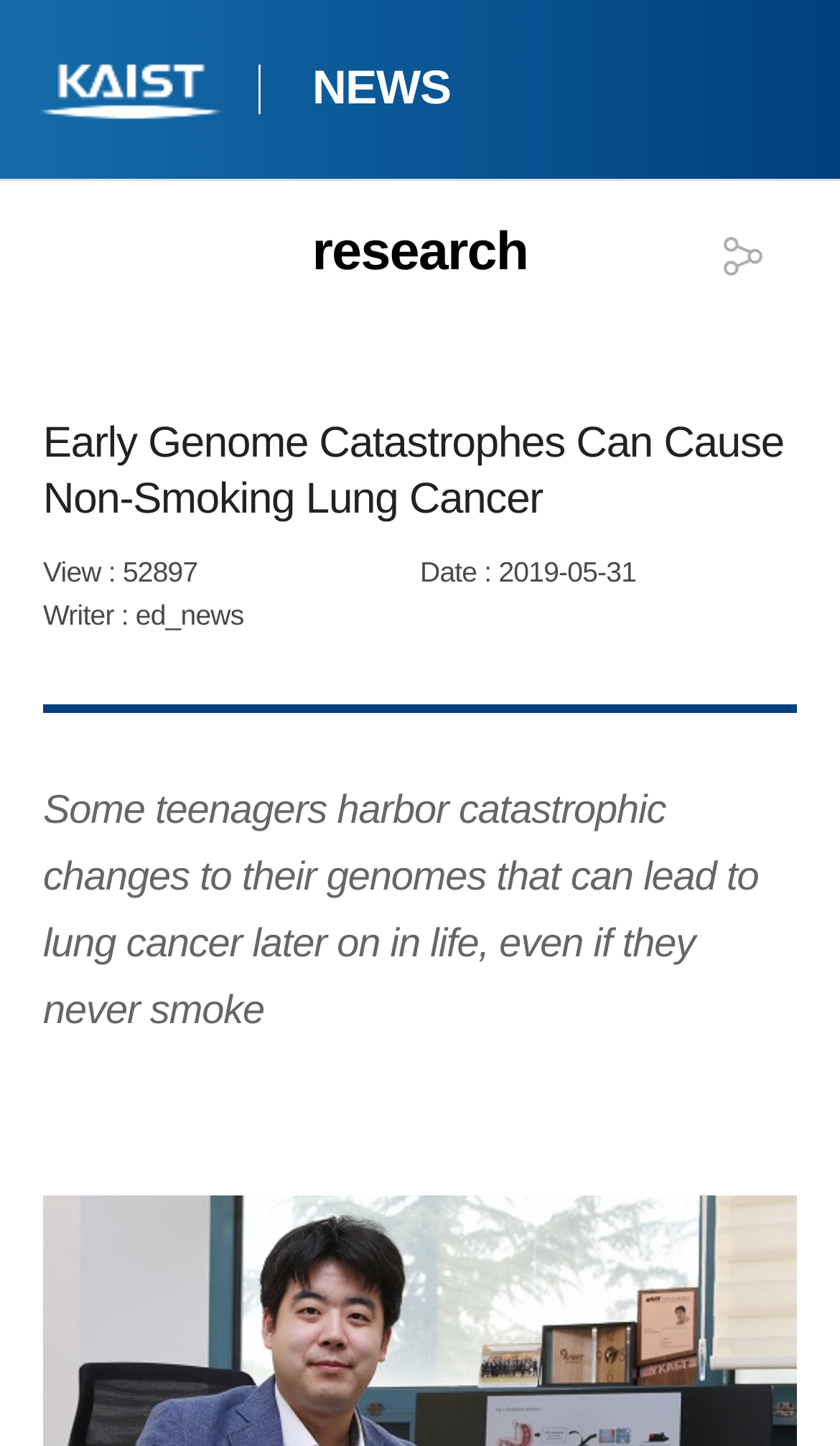Please use the details from the image to answer the following question comprehensively:
What is the main content of the news article about?

The main content of the news article can be inferred from the text content of the webpage, which discusses how some teenagers harbor catastrophic changes to their genomes that can lead to lung cancer later on in life, even if they never smoke. This suggests that the article is about the relationship between genome changes and lung cancer.